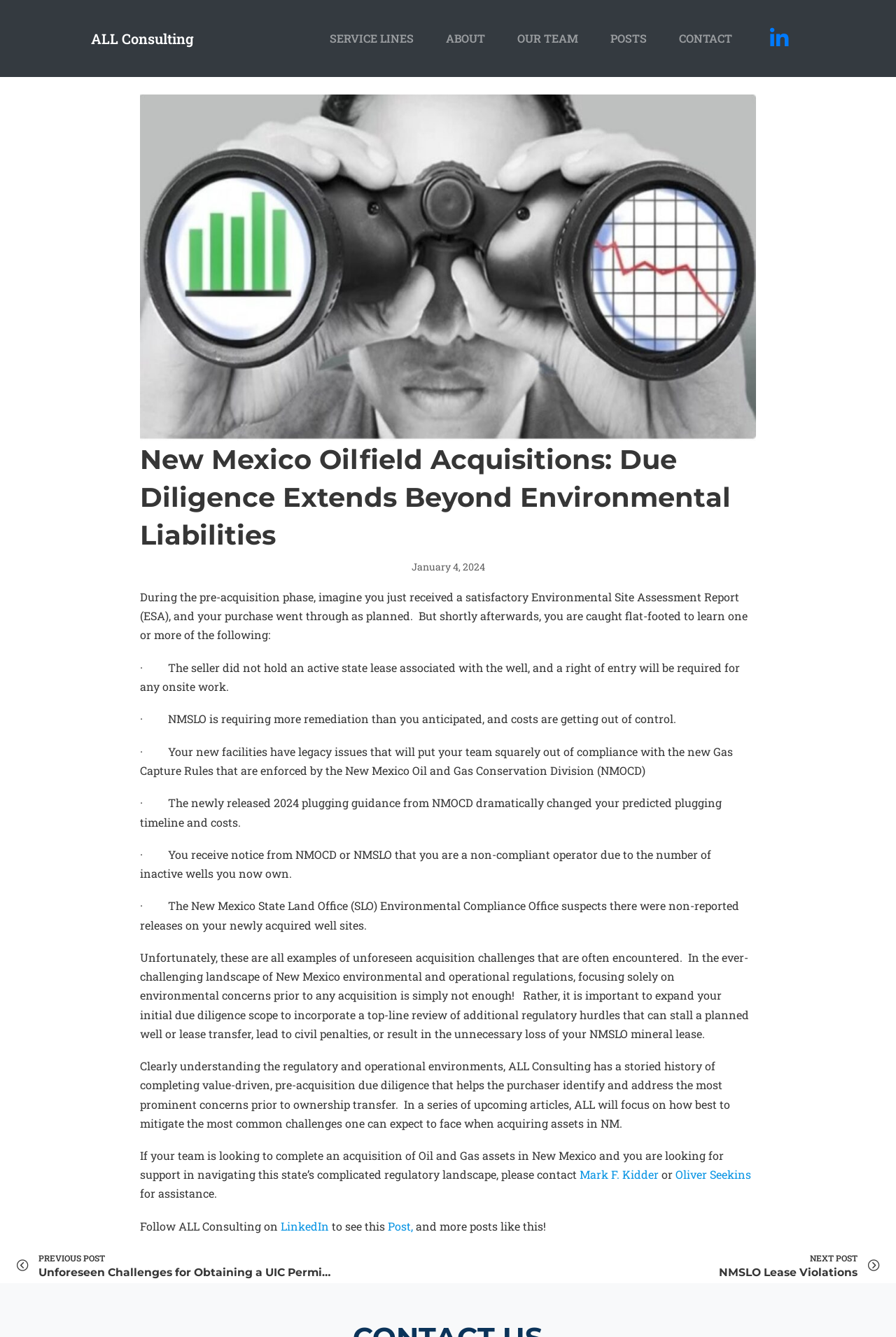Extract the top-level heading from the webpage and provide its text.

New Mexico Oilfield Acquisitions: Due Diligence Extends Beyond Environmental Liabilities